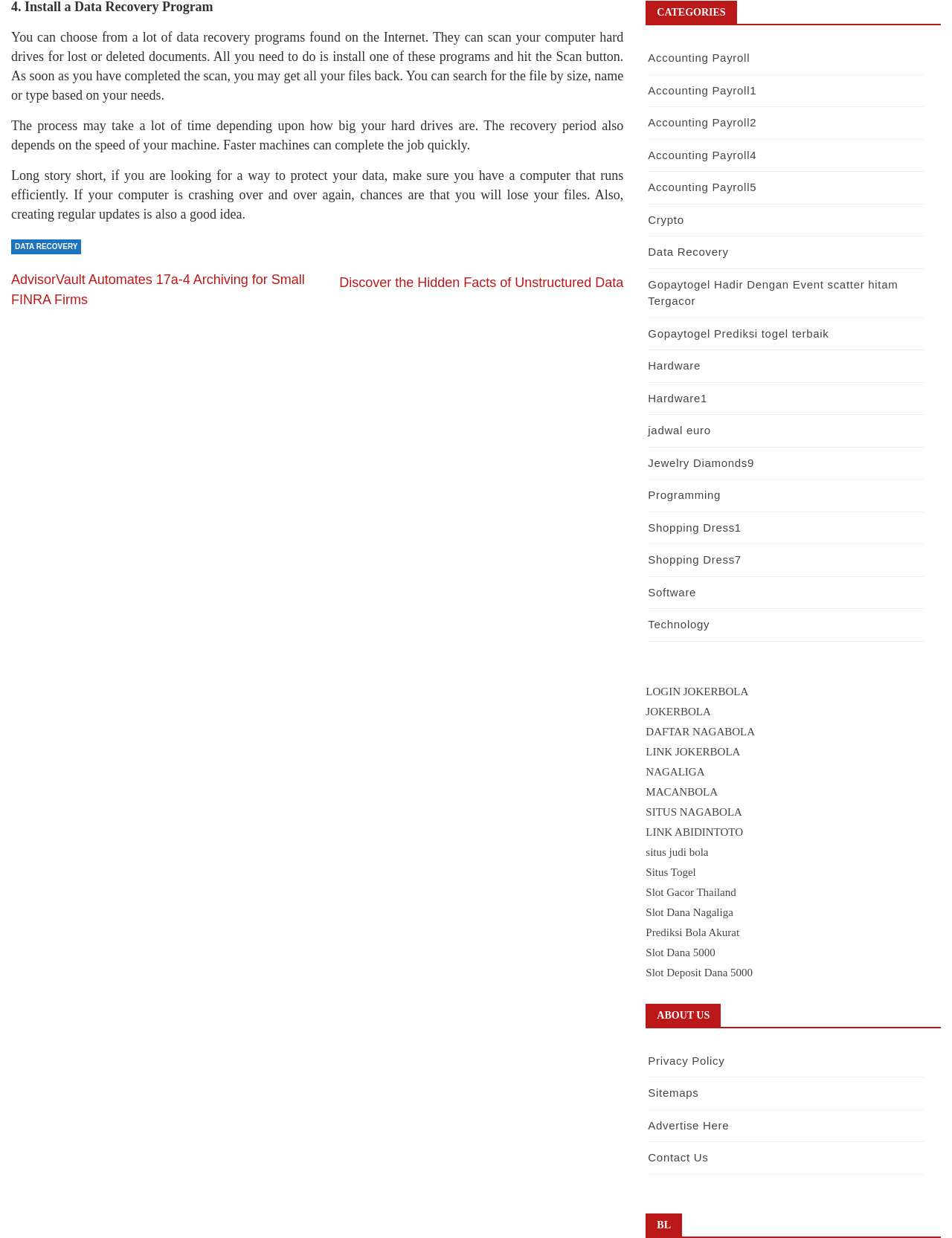Look at the image and give a detailed response to the following question: What is the purpose of data recovery programs?

According to the text, data recovery programs can scan computer hard drives for lost or deleted documents, and allow users to search for files by size, name, or type. This implies that the purpose of these programs is to recover lost or deleted files.